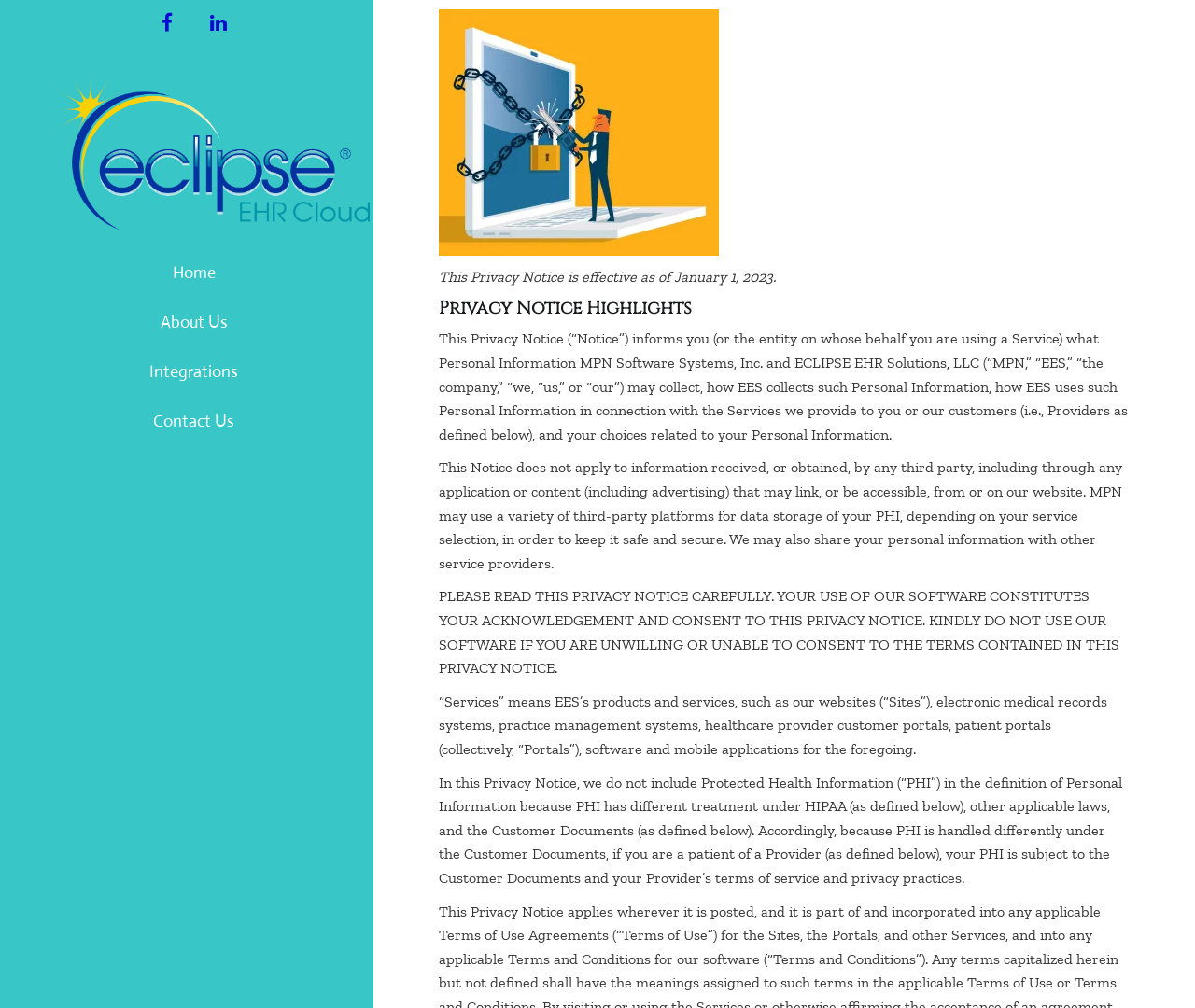Give a short answer using one word or phrase for the question:
What is the purpose of the checkbox 'Toggle menu visibility'?

Toggle menu visibility